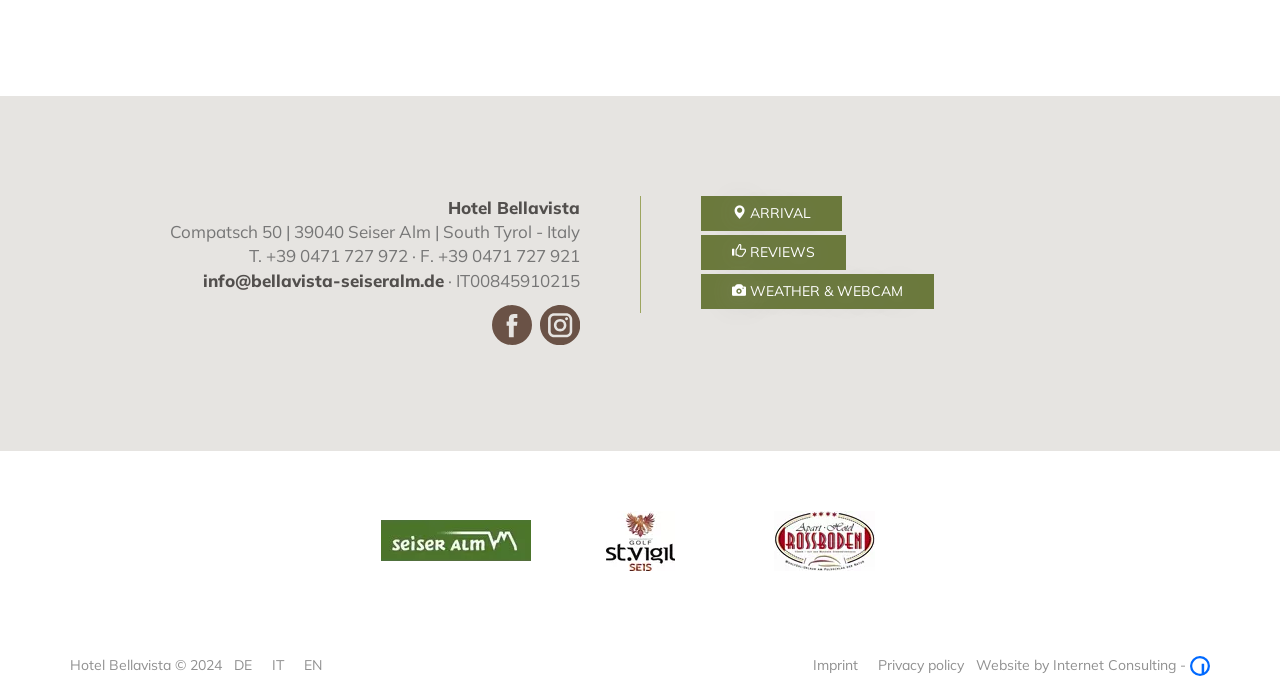What is the name of the hotel?
Please provide a comprehensive and detailed answer to the question.

The name of the hotel can be found at the top of the webpage, where it is written in a larger font size as 'Hotel Bellavista'.